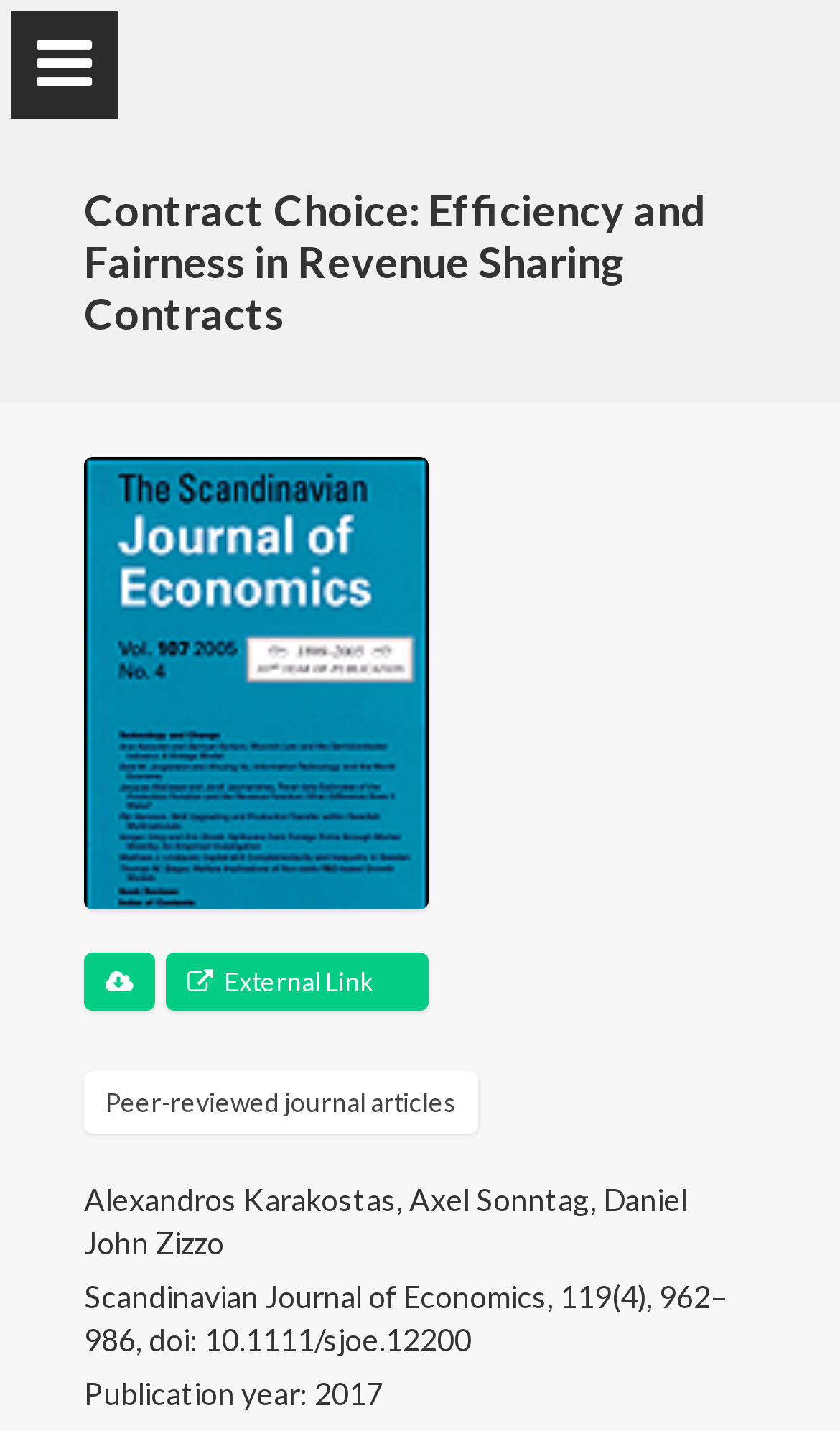Please determine the bounding box coordinates of the area that needs to be clicked to complete this task: 'Read the research article'. The coordinates must be four float numbers between 0 and 1, formatted as [left, top, right, bottom].

[0.1, 0.666, 0.185, 0.707]